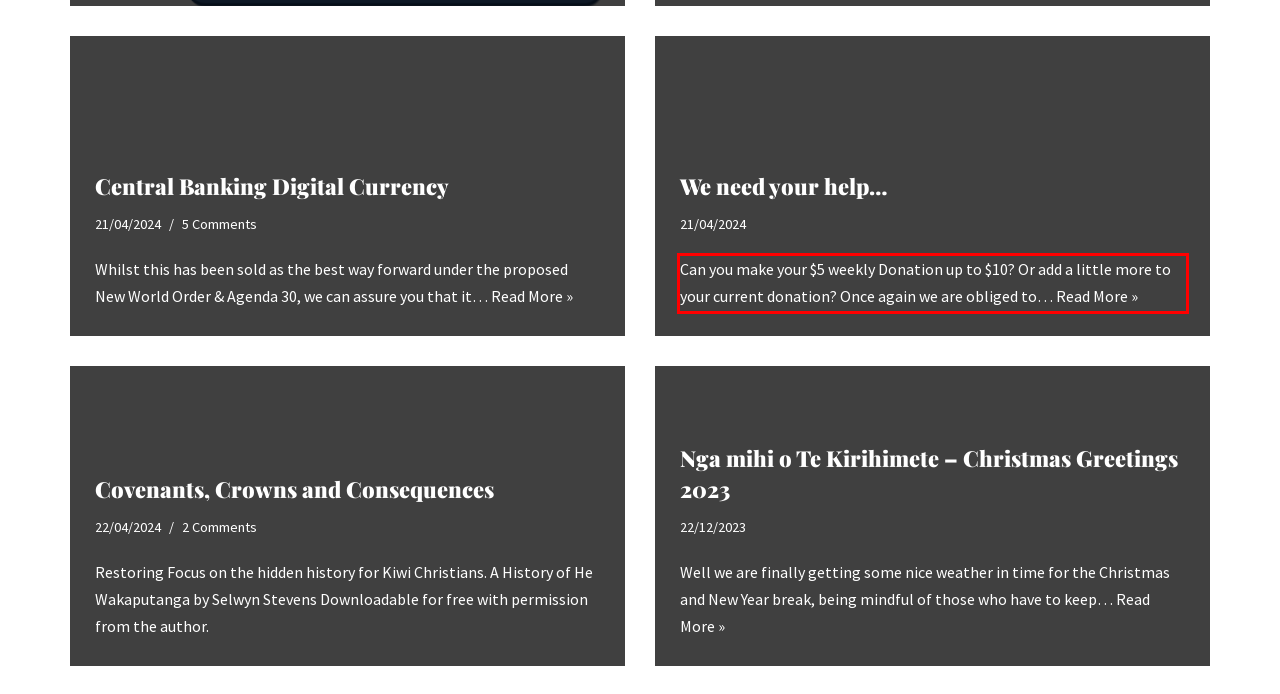You are given a screenshot showing a webpage with a red bounding box. Perform OCR to capture the text within the red bounding box.

Can you make your $5 weekly Donation up to $10? Or add a little more to your current donation? Once again we are obliged to… Read More » We need your help…